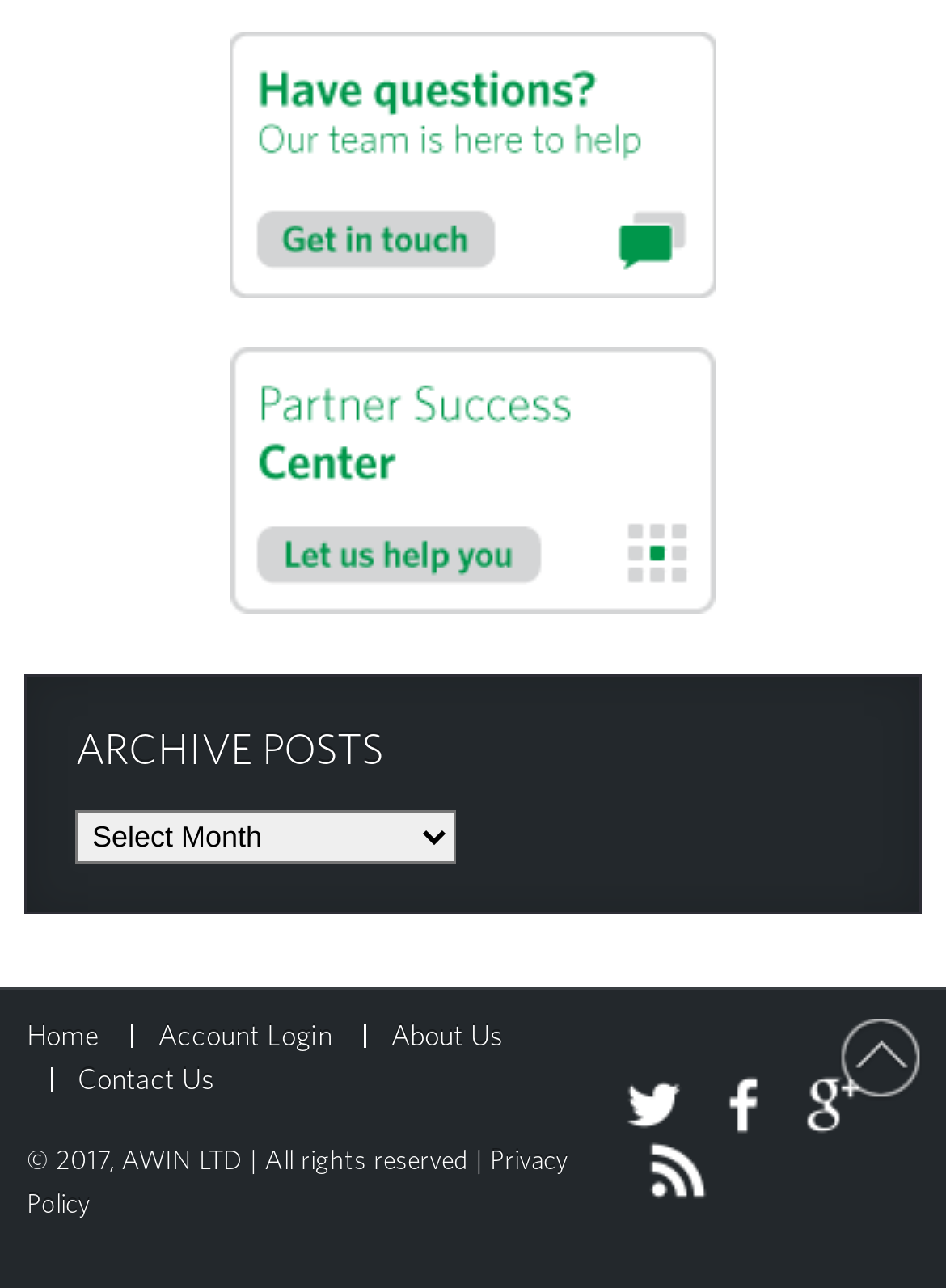What is the text of the heading above the combobox?
Please provide a single word or phrase in response based on the screenshot.

ARCHIVE POSTS